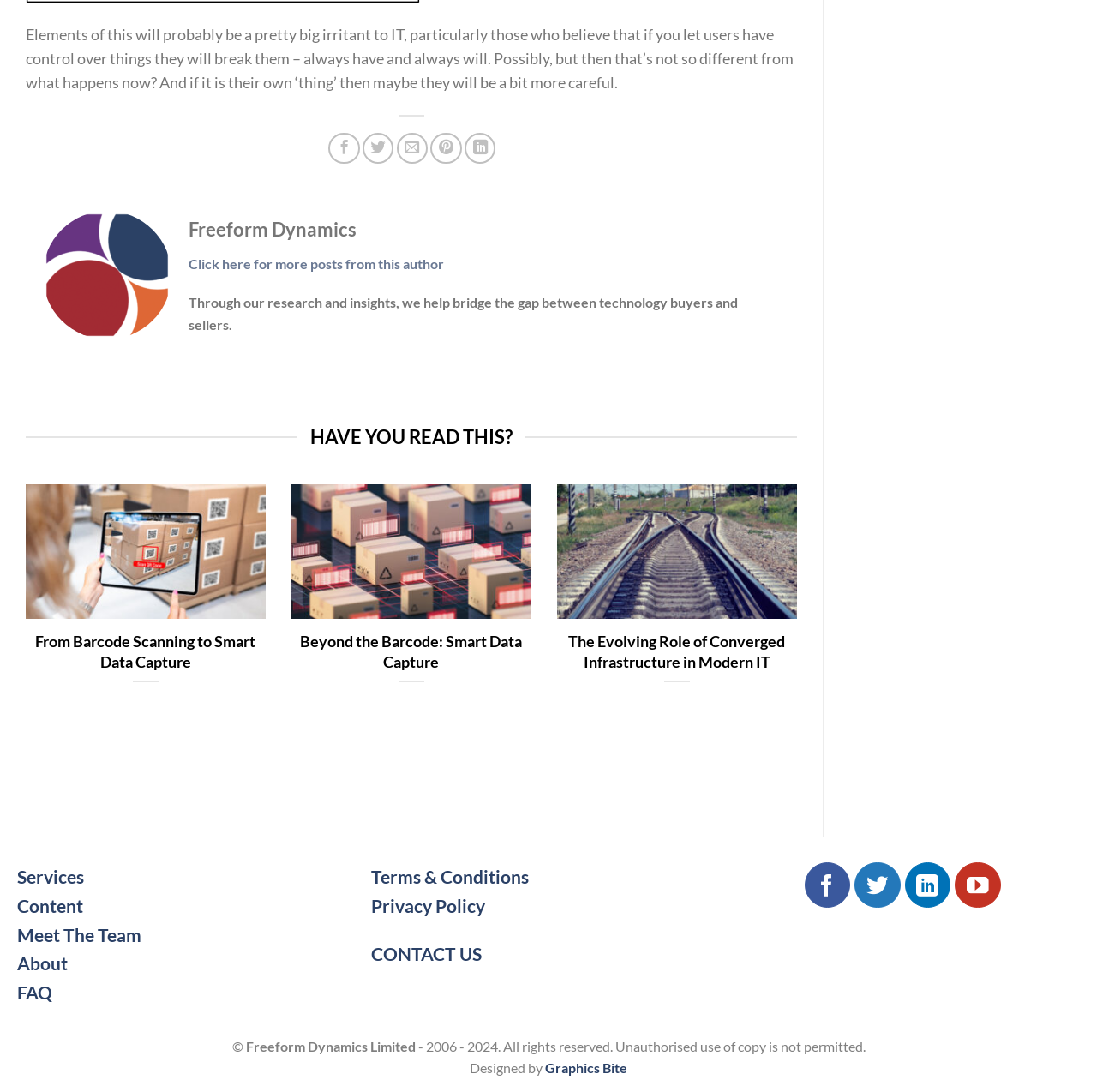Predict the bounding box coordinates of the area that should be clicked to accomplish the following instruction: "Share on Facebook". The bounding box coordinates should consist of four float numbers between 0 and 1, i.e., [left, top, right, bottom].

[0.299, 0.122, 0.328, 0.15]